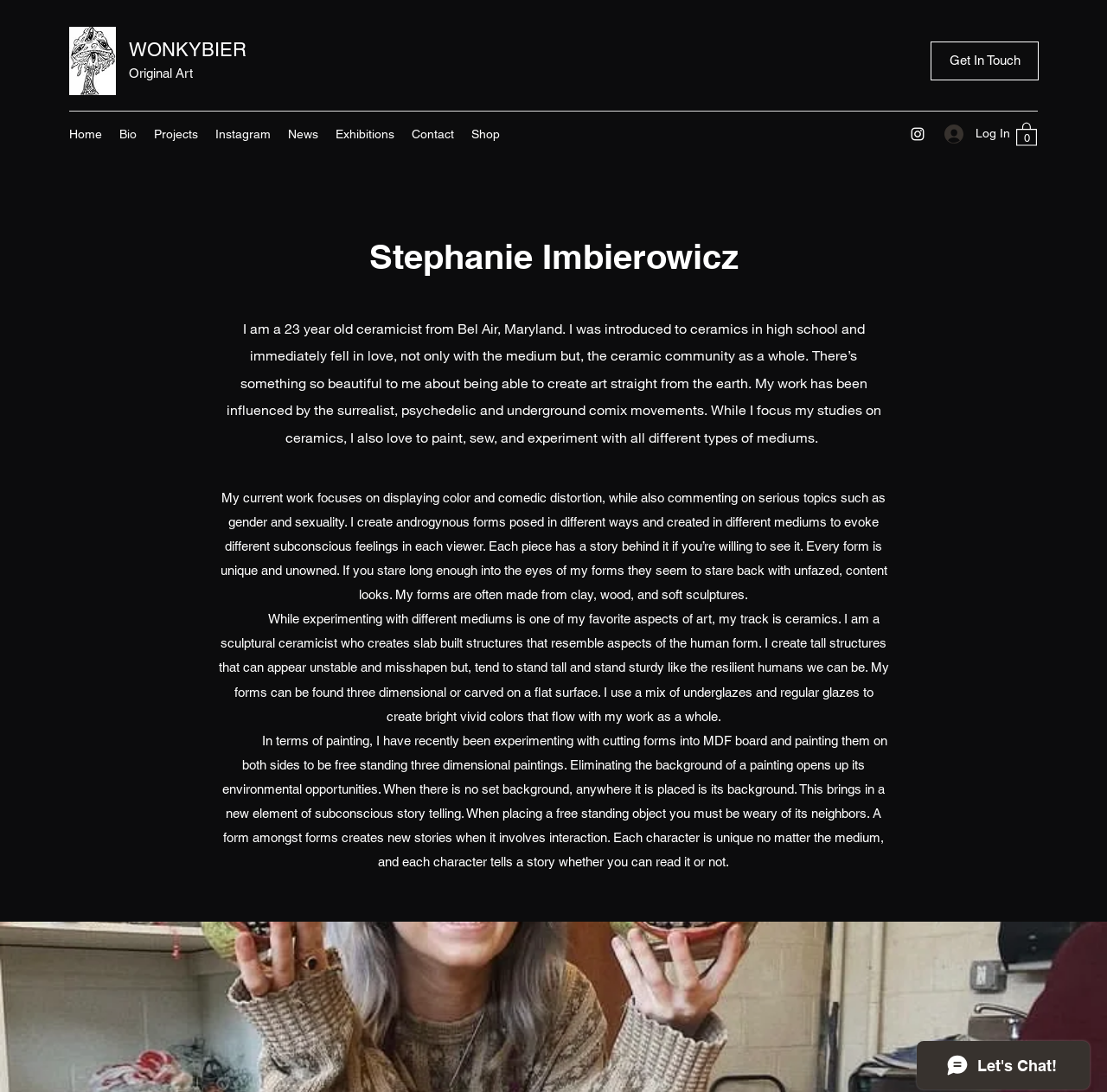What is the ceramicist's goal with their art?
Using the visual information from the image, give a one-word or short-phrase answer.

To evoke subconscious feelings